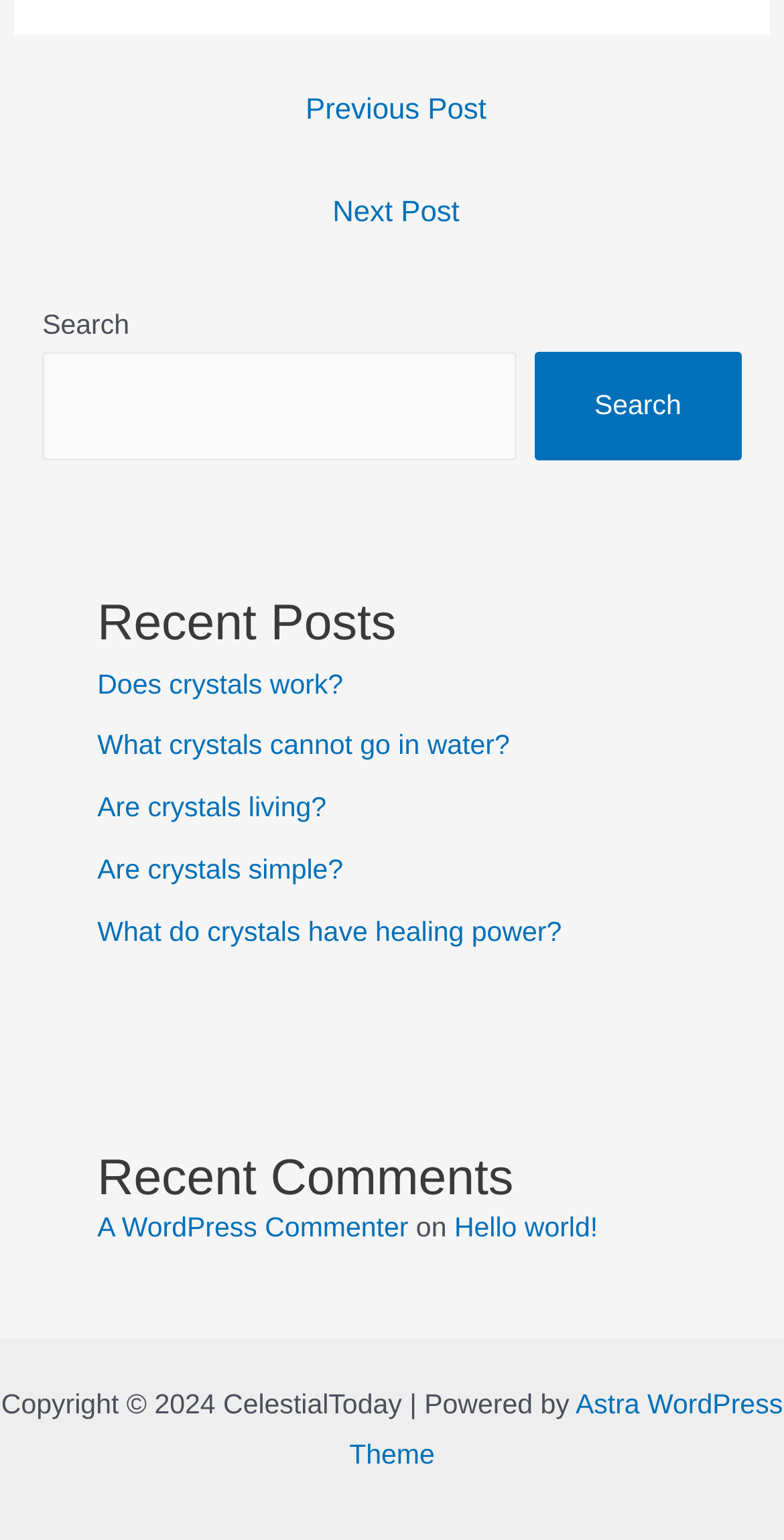Show the bounding box coordinates for the element that needs to be clicked to execute the following instruction: "Go to previous post". Provide the coordinates in the form of four float numbers between 0 and 1, i.e., [left, top, right, bottom].

[0.024, 0.052, 0.986, 0.096]